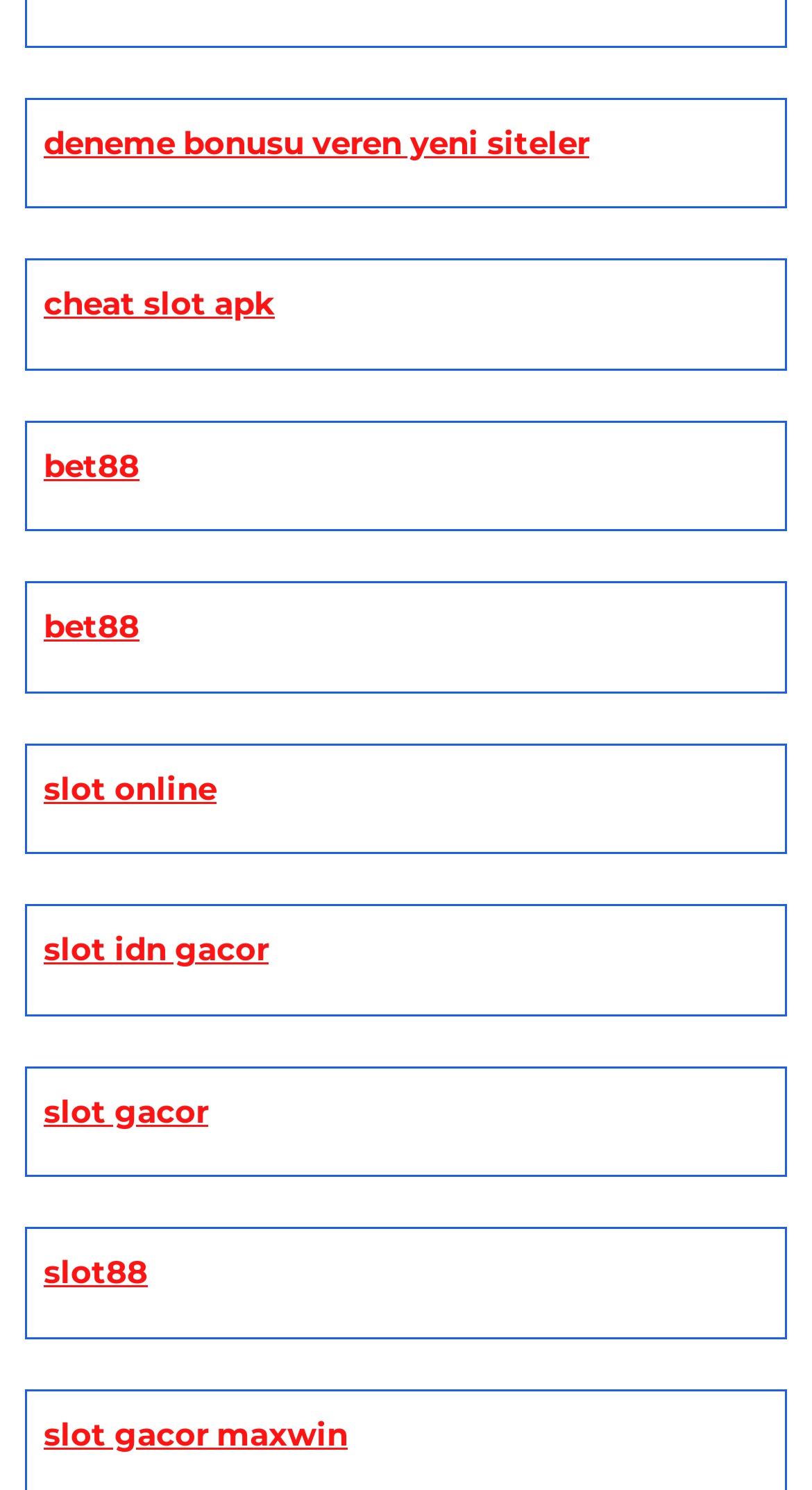Are there any duplicate link texts? From the image, respond with a single word or brief phrase.

Yes